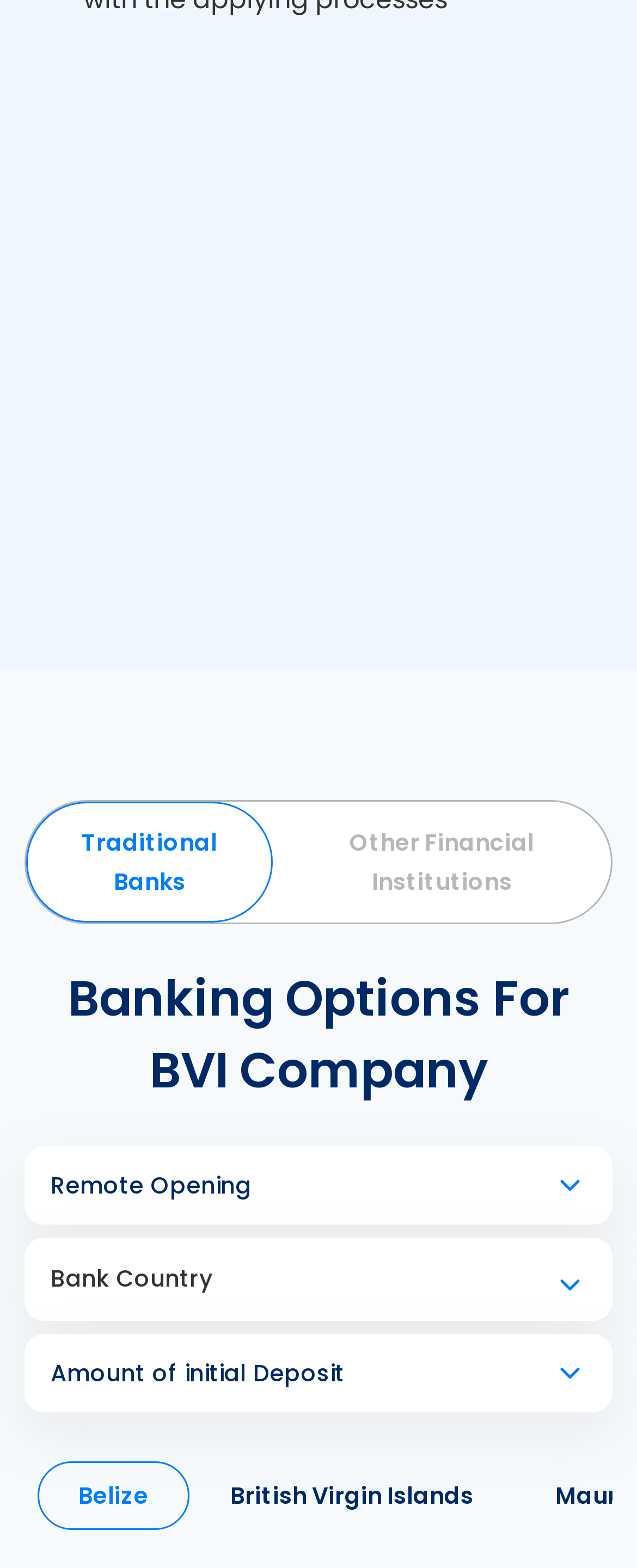What is the orientation of the first tablist? Using the information from the screenshot, answer with a single word or phrase.

Horizontal